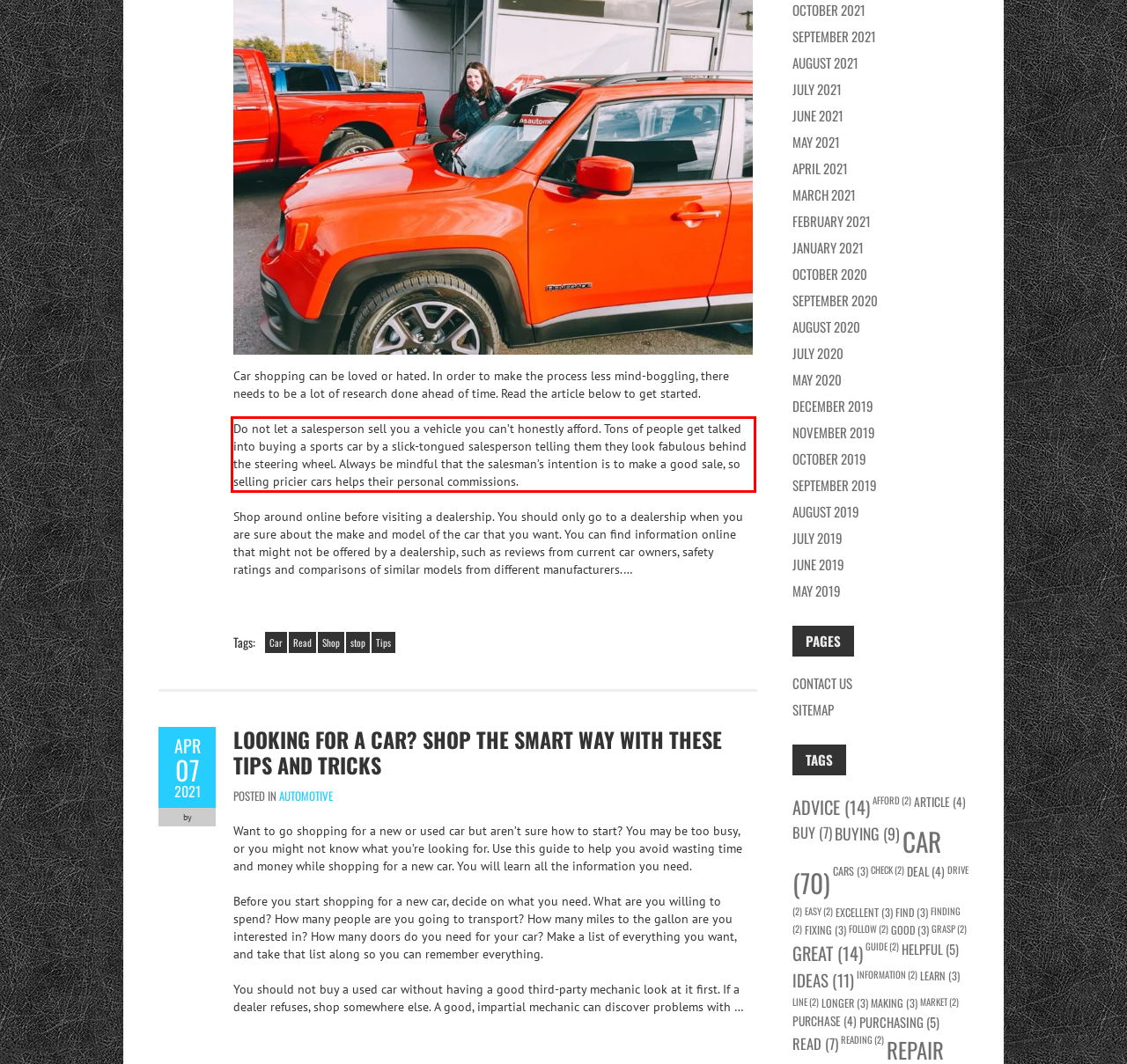Given the screenshot of a webpage, identify the red rectangle bounding box and recognize the text content inside it, generating the extracted text.

Do not let a salesperson sell you a vehicle you can’t honestly afford. Tons of people get talked into buying a sports car by a slick-tongued salesperson telling them they look fabulous behind the steering wheel. Always be mindful that the salesman’s intention is to make a good sale, so selling pricier cars helps their personal commissions.